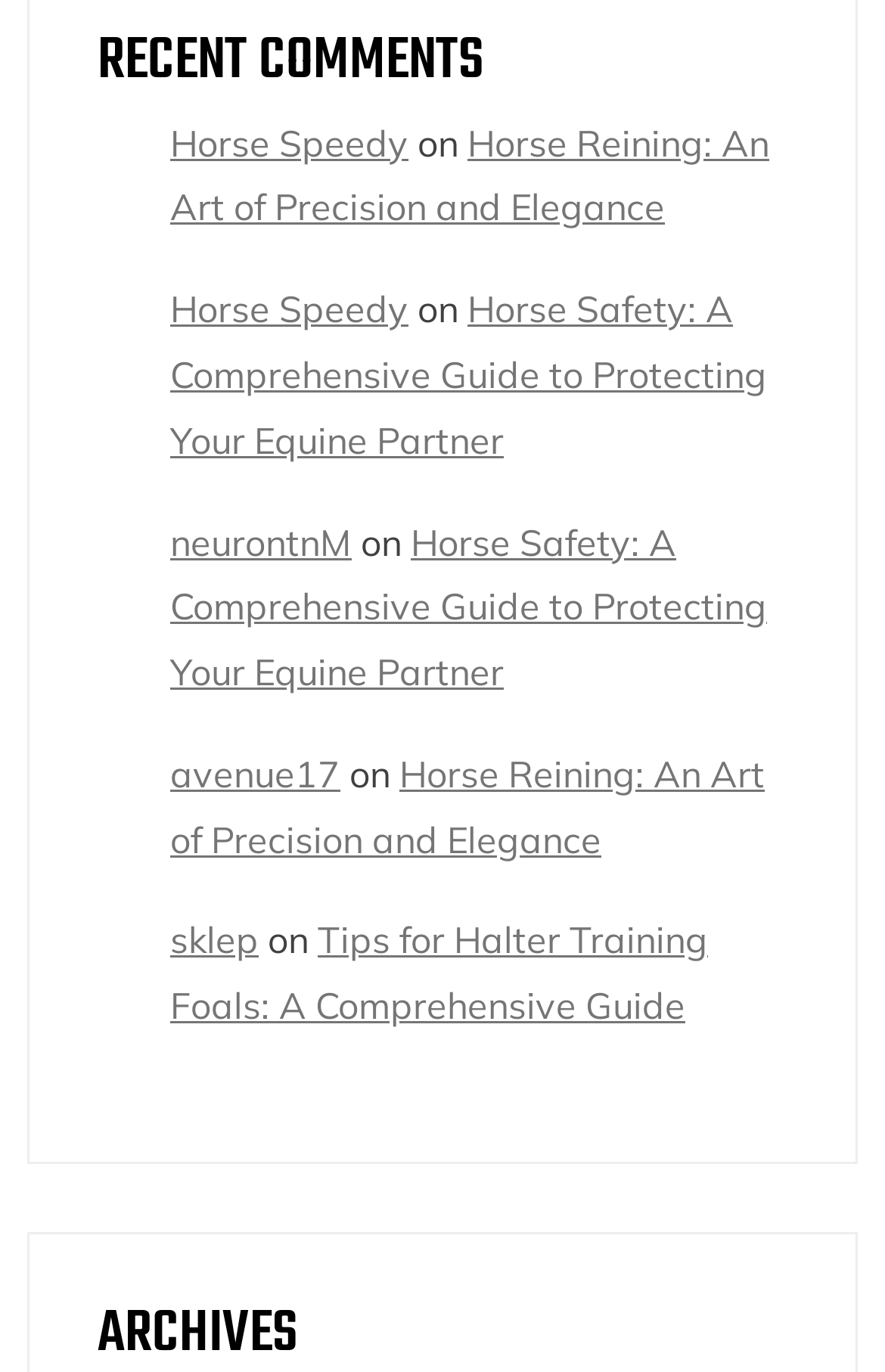Find the bounding box coordinates for the area that should be clicked to accomplish the instruction: "browse ARCHIVES".

[0.11, 0.949, 0.89, 0.996]